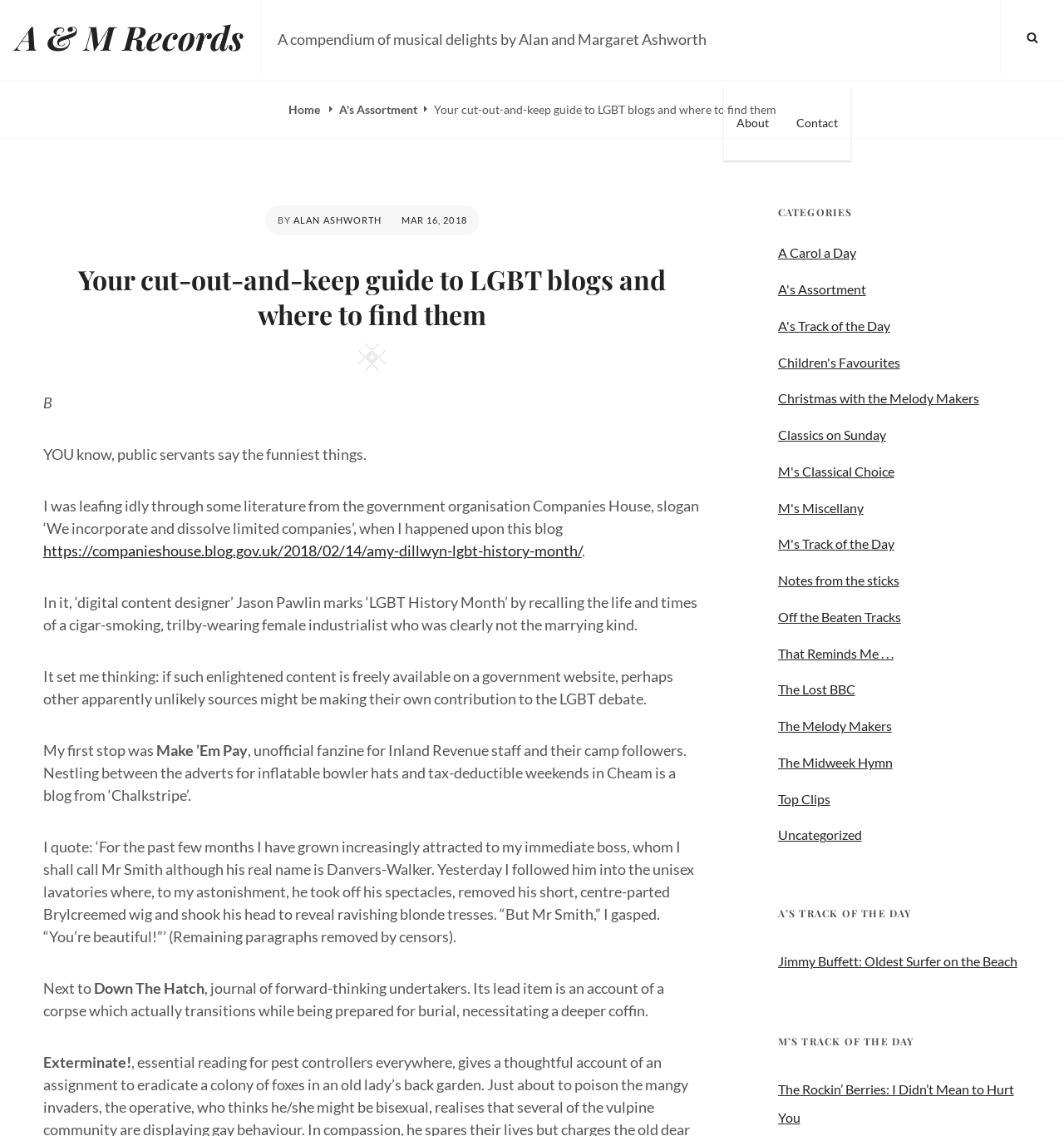Please answer the following query using a single word or phrase: 
What is the title of the first blog post?

Your cut-out-and-keep guide to LGBT blogs and where to find them